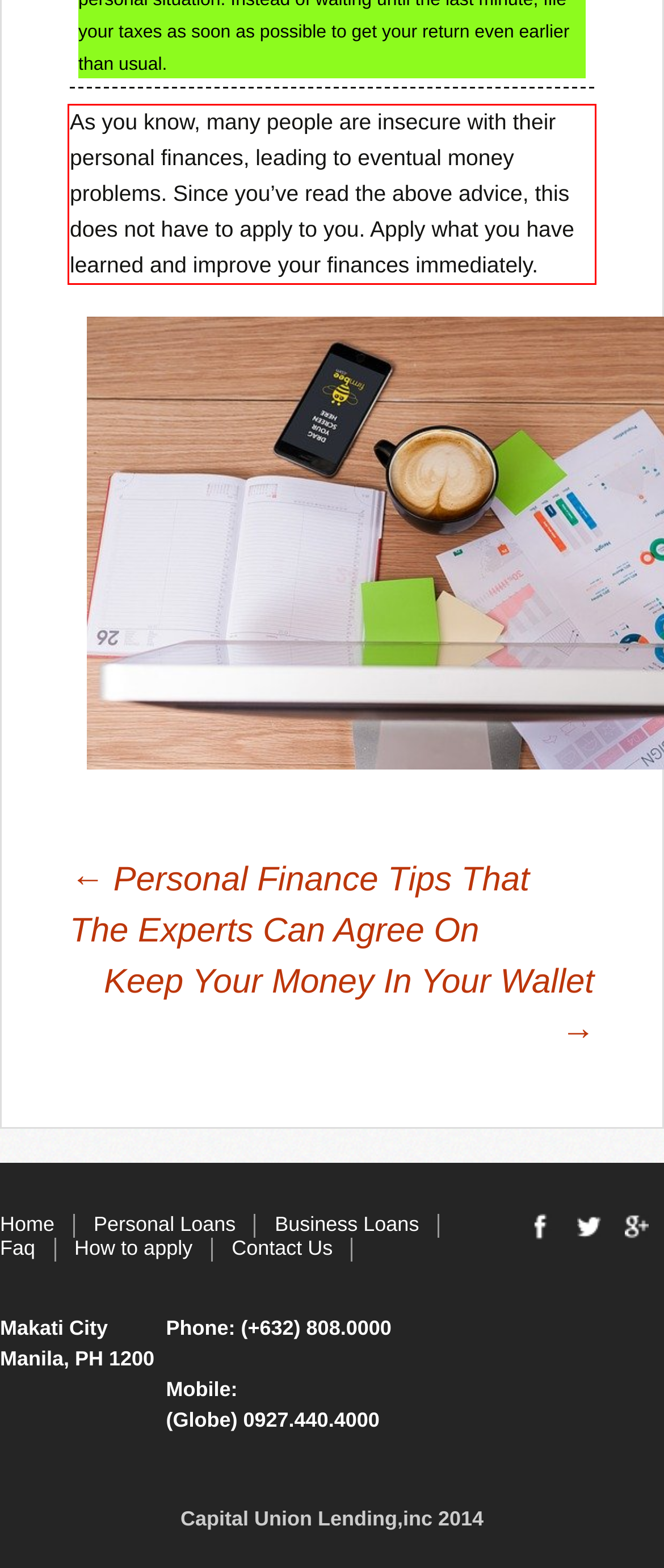You have a screenshot of a webpage where a UI element is enclosed in a red rectangle. Perform OCR to capture the text inside this red rectangle.

As you know, many people are insecure with their personal finances, leading to eventual money problems. Since you’ve read the above advice, this does not have to apply to you. Apply what you have learned and improve your finances immediately.